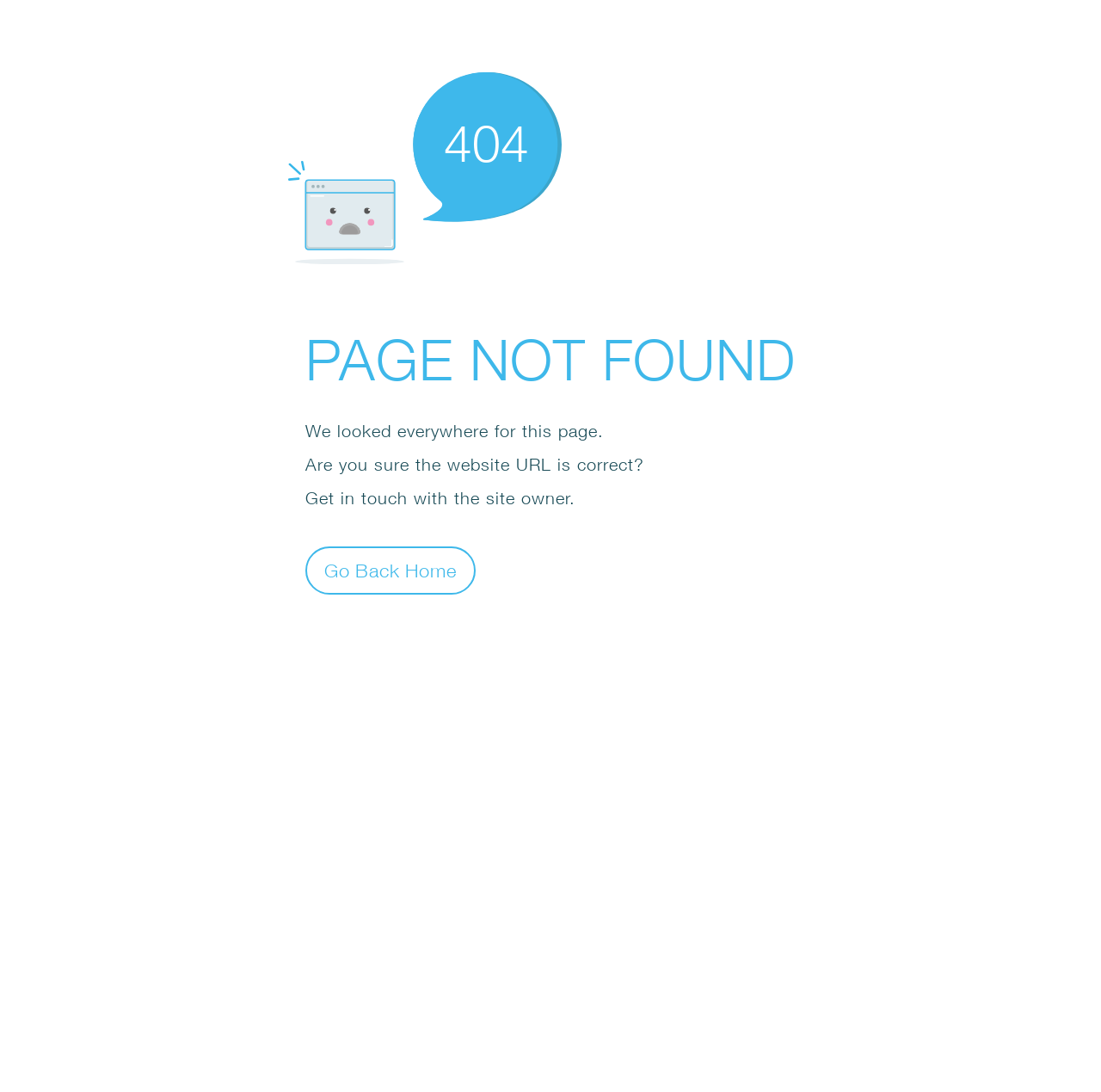Carefully examine the image and provide an in-depth answer to the question: What is suggested to the user?

The user is suggested to 'Go Back Home' by clicking on the button, which is likely to take them to the website's homepage.